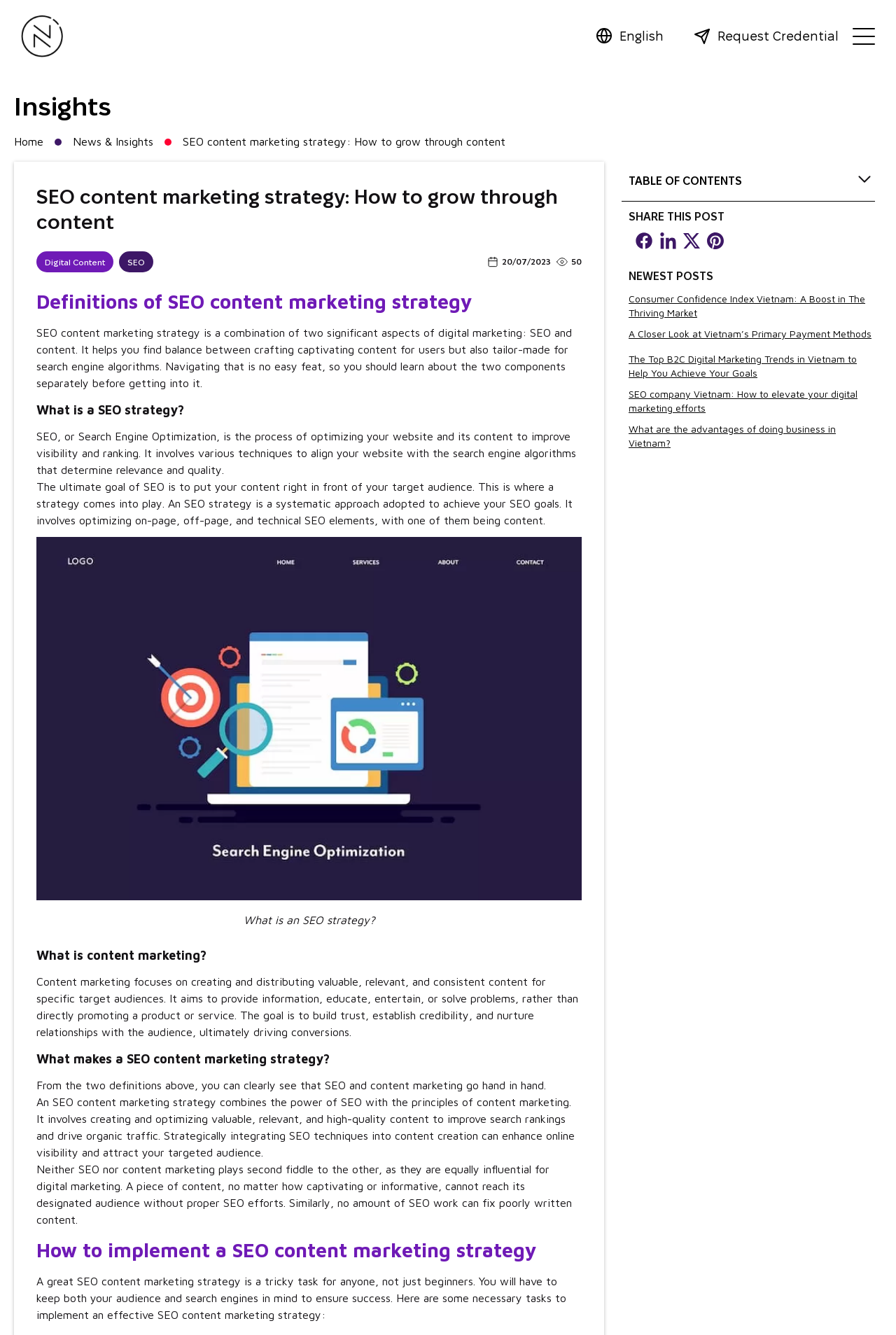What is the purpose of SEO?
Using the information from the image, give a concise answer in one word or a short phrase.

Improve visibility and ranking